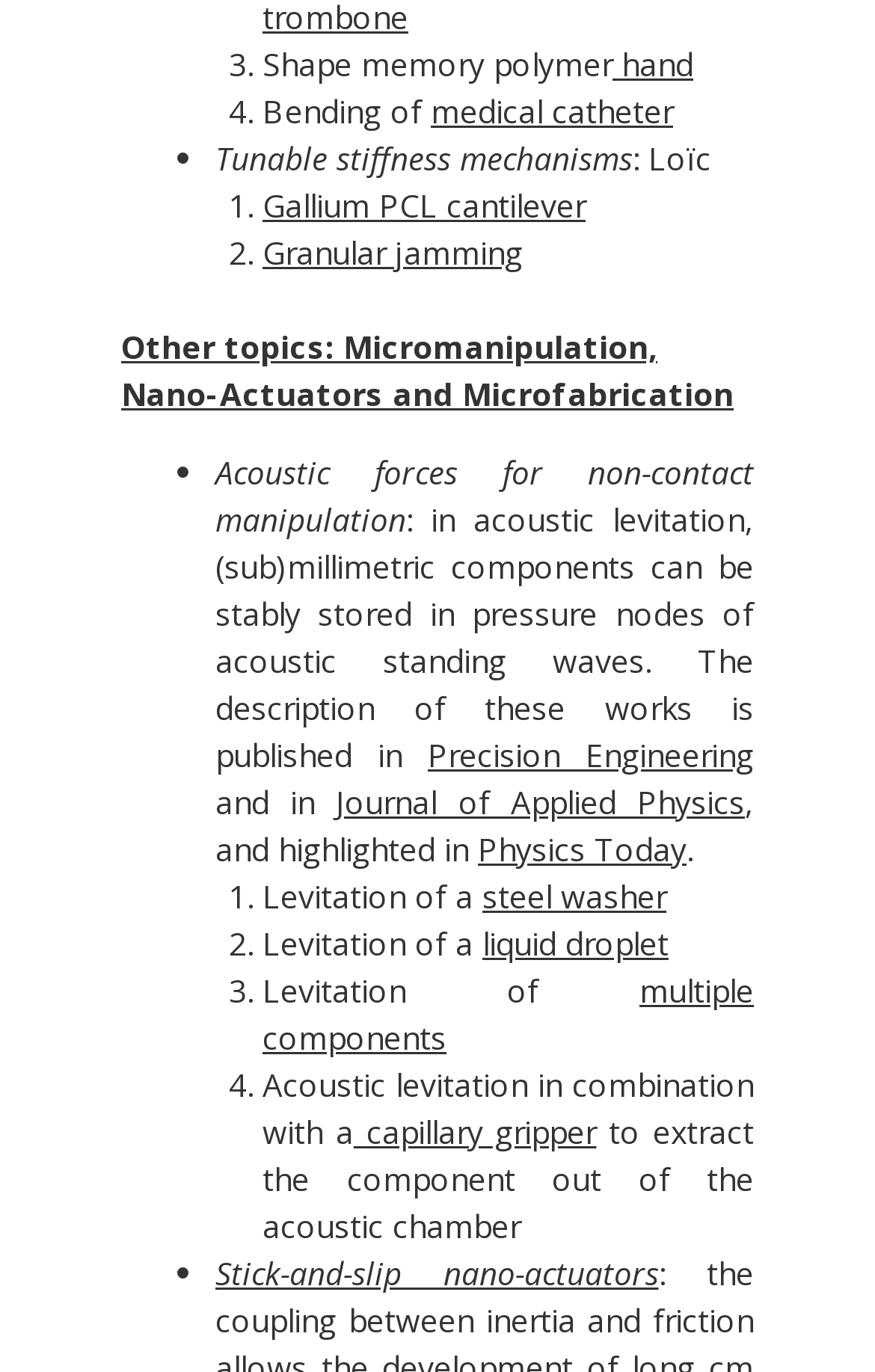Given the description of a UI element: "hand", identify the bounding box coordinates of the matching element in the webpage screenshot.

[0.7, 0.031, 0.792, 0.062]